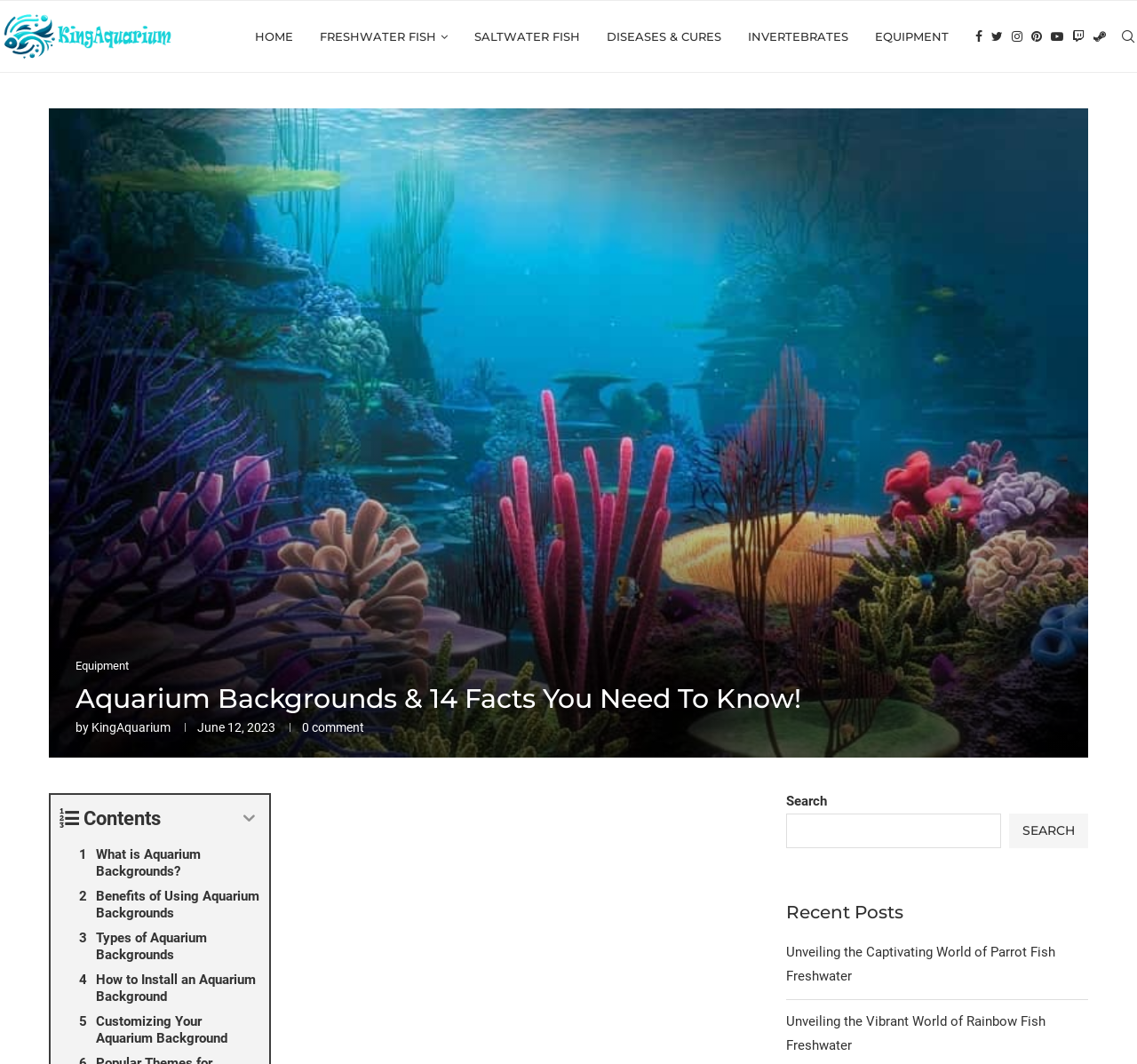What is the name of the website?
Provide an in-depth and detailed explanation in response to the question.

The name of the website can be found in the top-left corner of the webpage, where it says 'KingAquarium' in the logo.